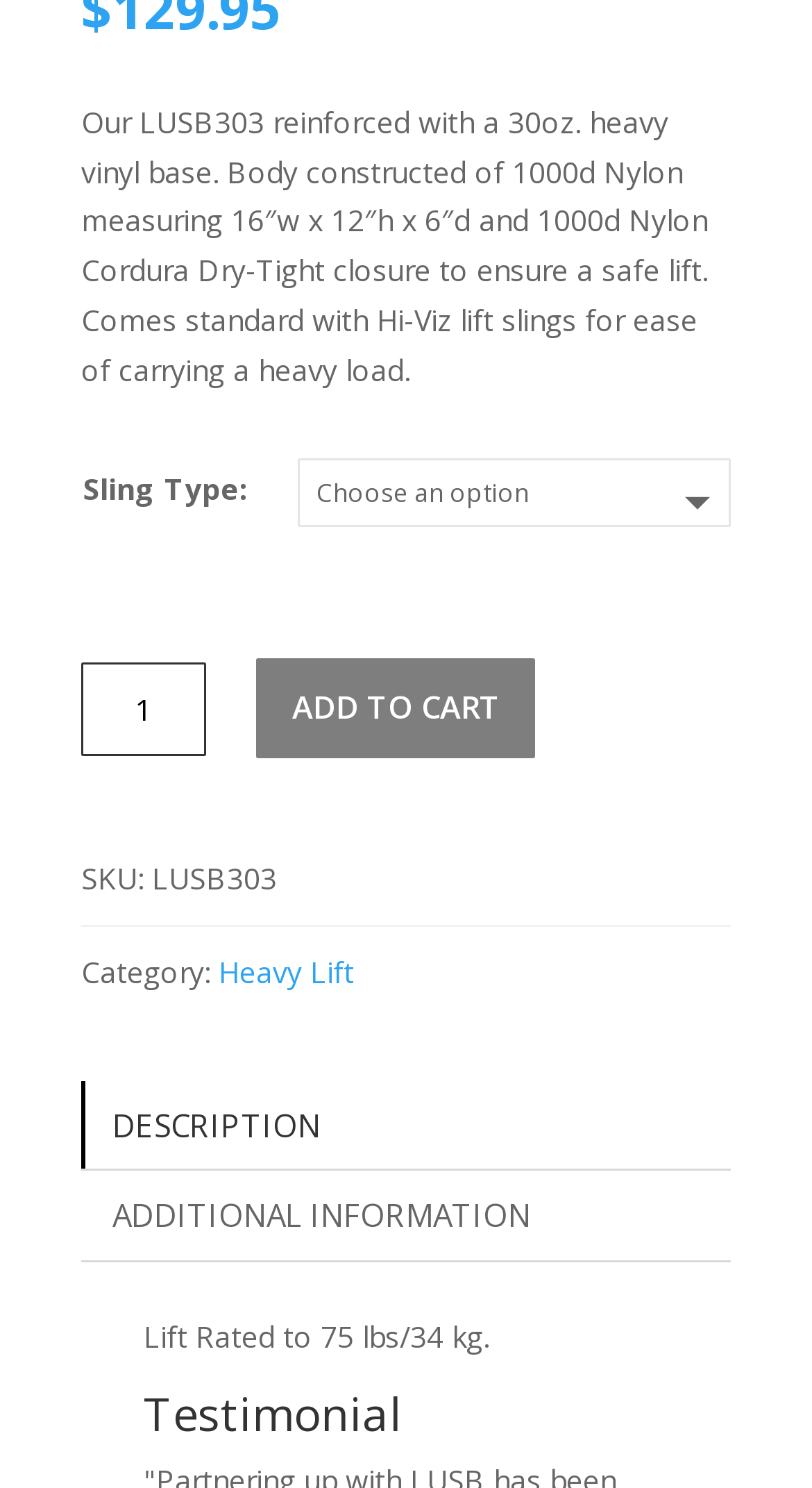Bounding box coordinates should be in the format (top-left x, top-left y, bottom-right x, bottom-right y) and all values should be floating point numbers between 0 and 1. Determine the bounding box coordinate for the UI element described as: Add to cart

[0.316, 0.443, 0.659, 0.509]